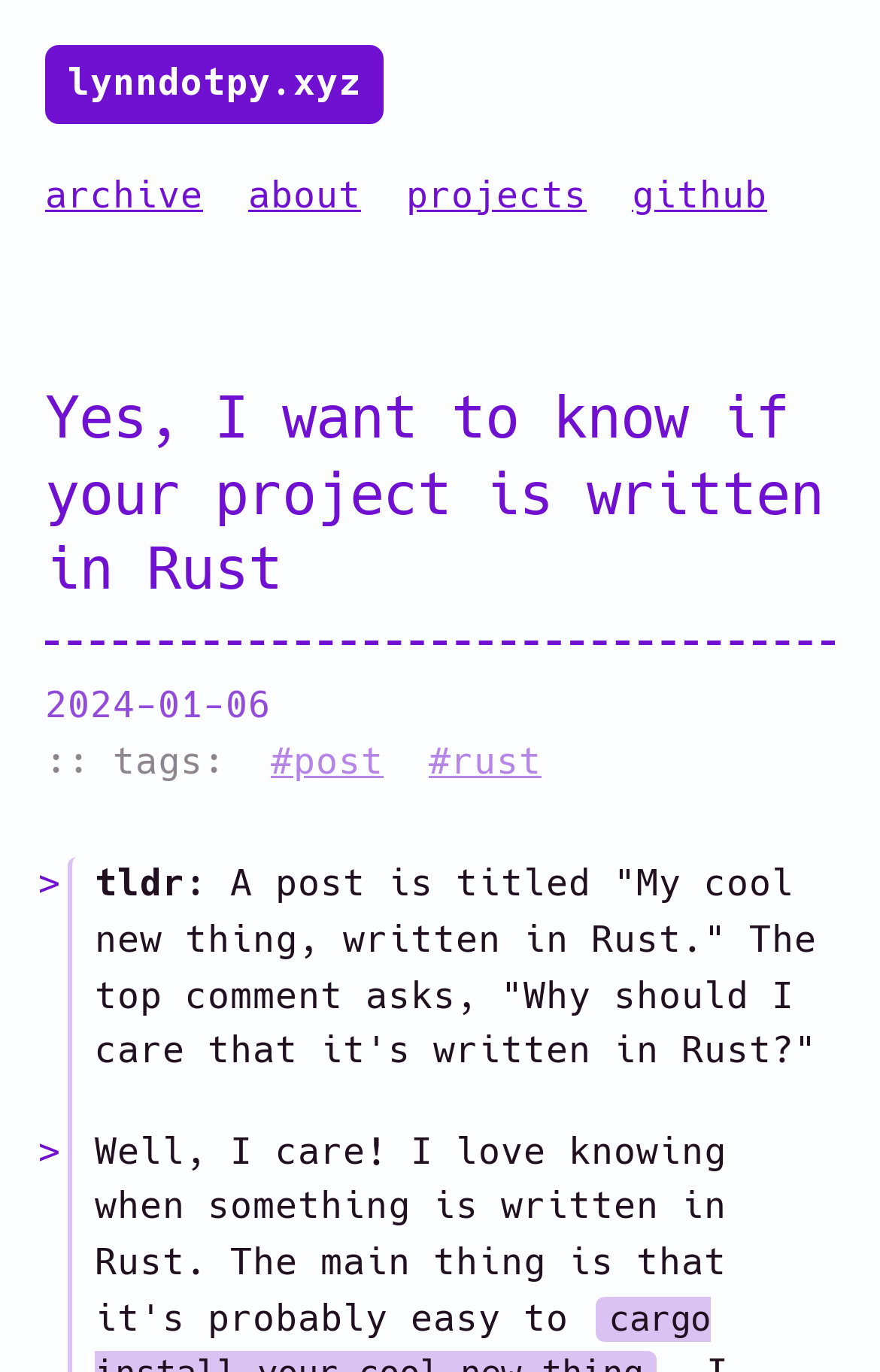Identify and provide the bounding box coordinates of the UI element described: "#post". The coordinates should be formatted as [left, top, right, bottom], with each number being a float between 0 and 1.

[0.308, 0.539, 0.436, 0.57]